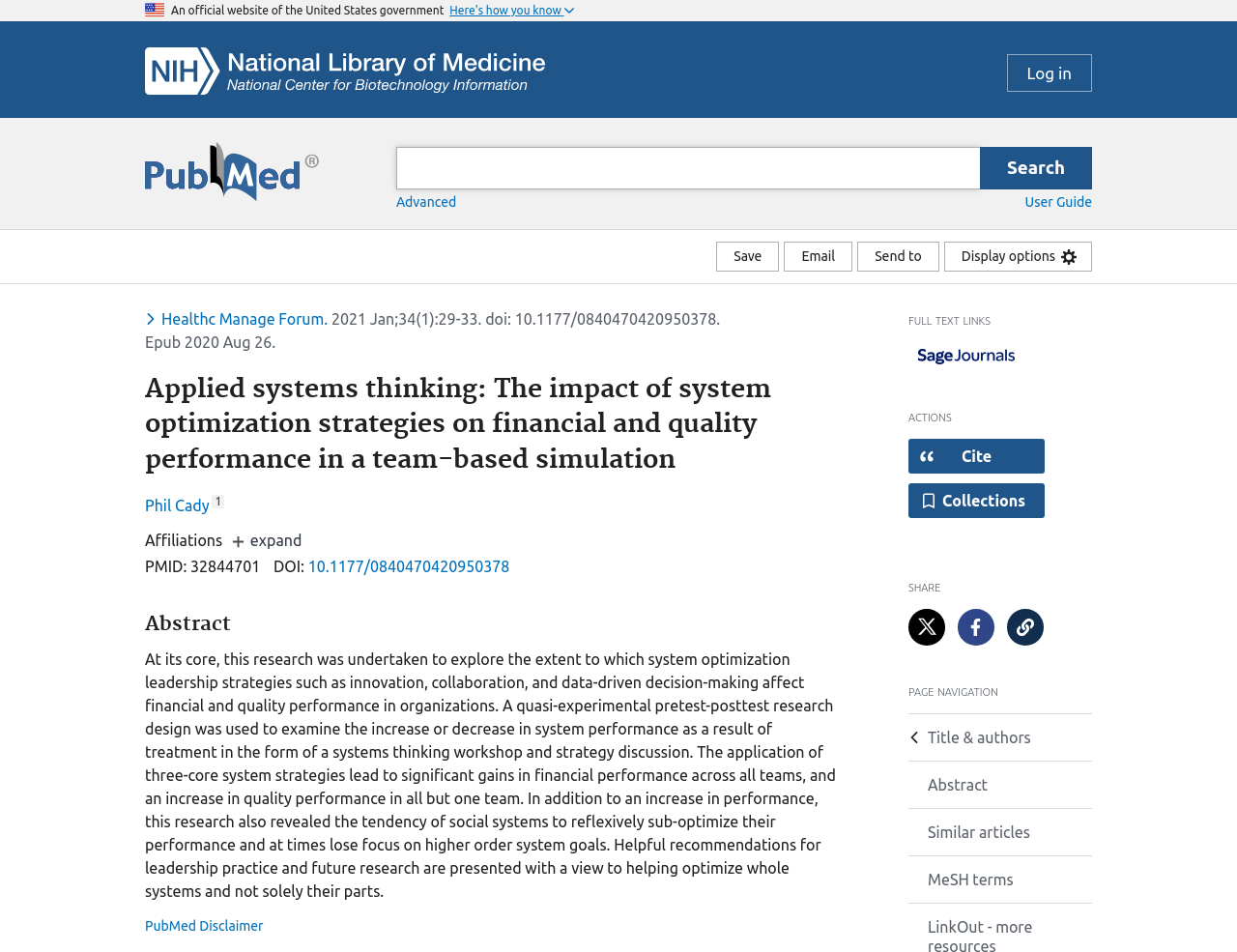Please answer the following question using a single word or phrase: 
What is the DOI of the research paper?

10.1177/0840470420950378